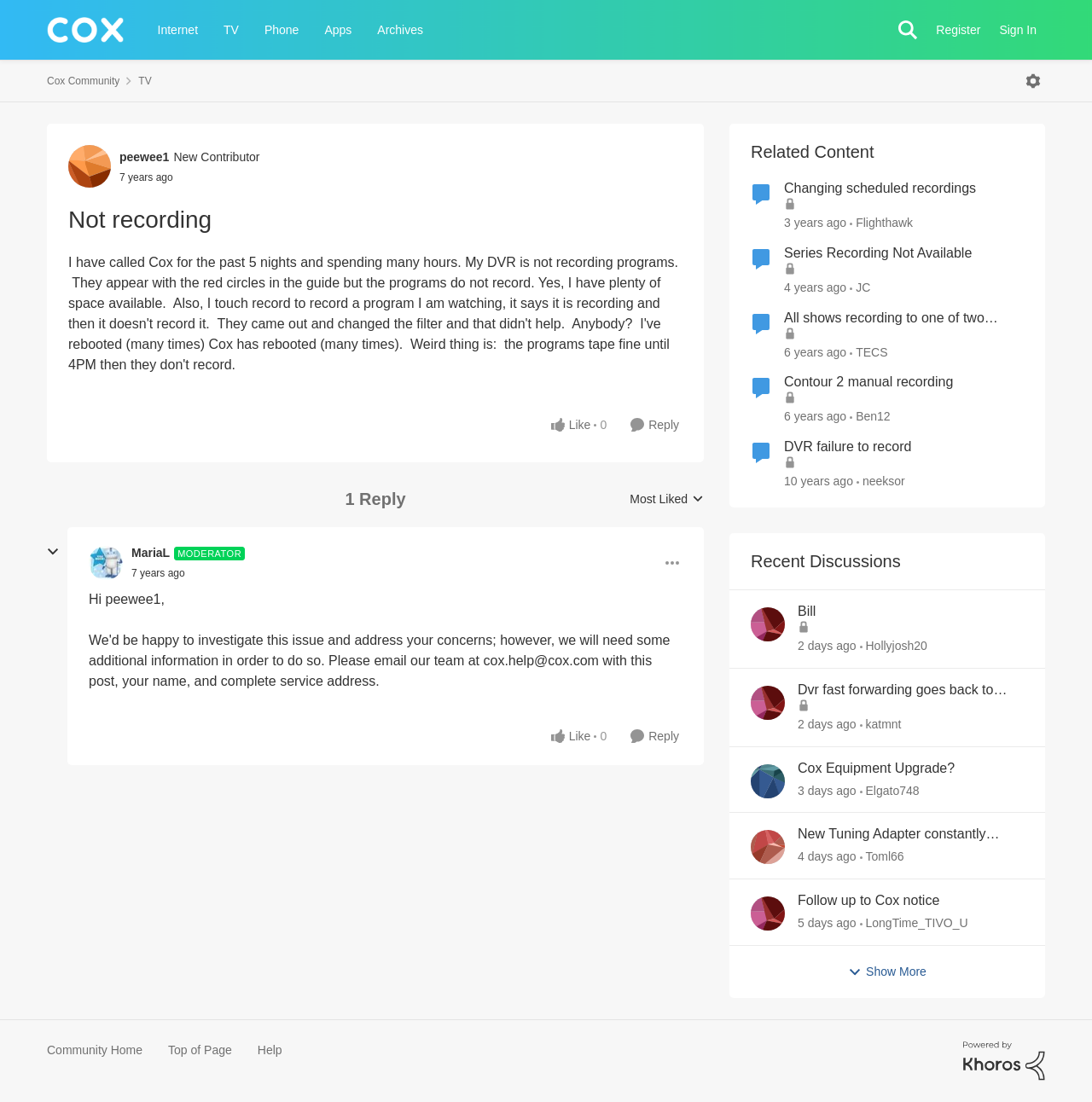Identify the bounding box coordinates for the UI element that matches this description: "Cox Community".

[0.043, 0.063, 0.11, 0.084]